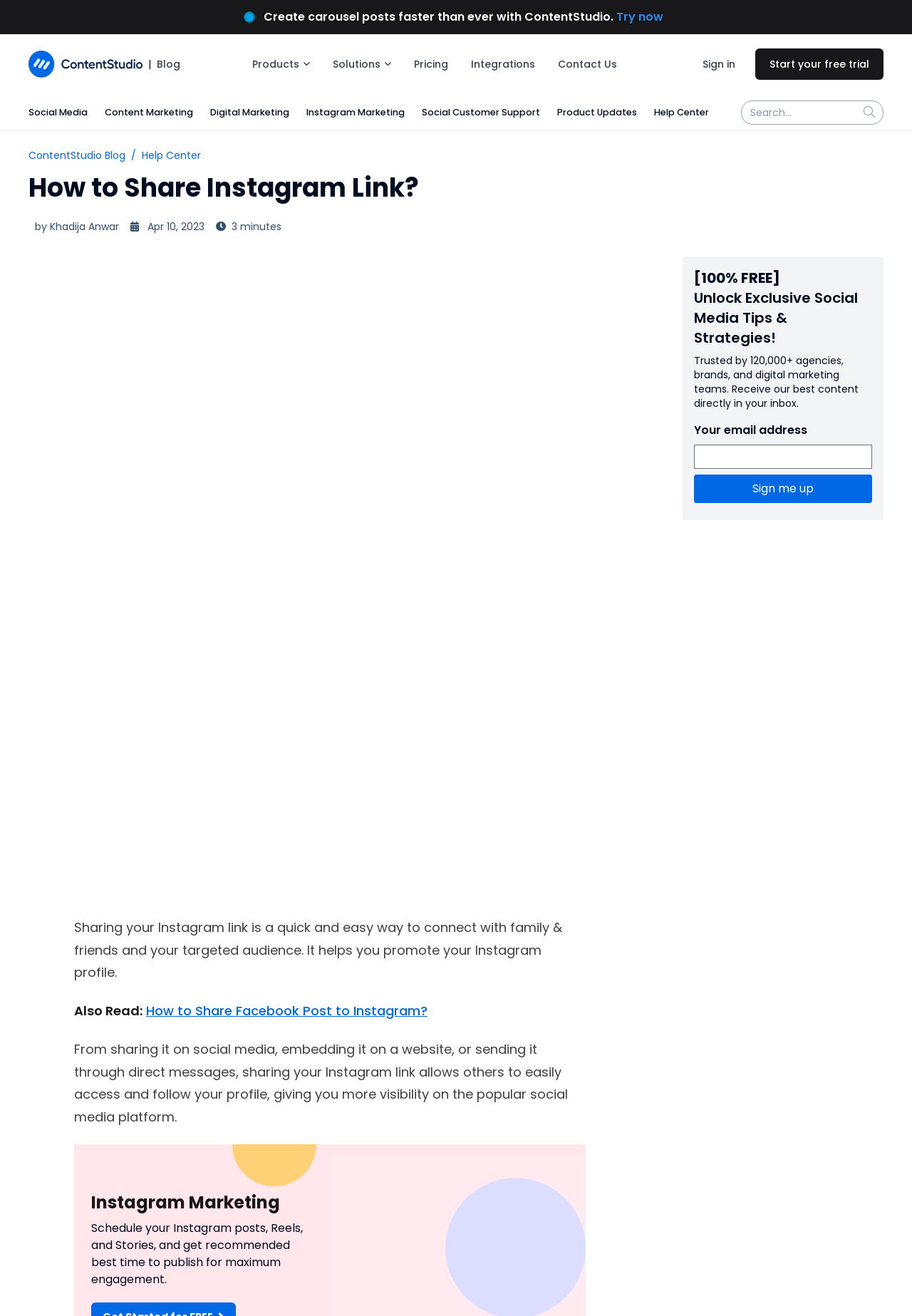Respond to the following question using a concise word or phrase: 
What is the recommended action for maximum engagement on Instagram?

Schedule posts